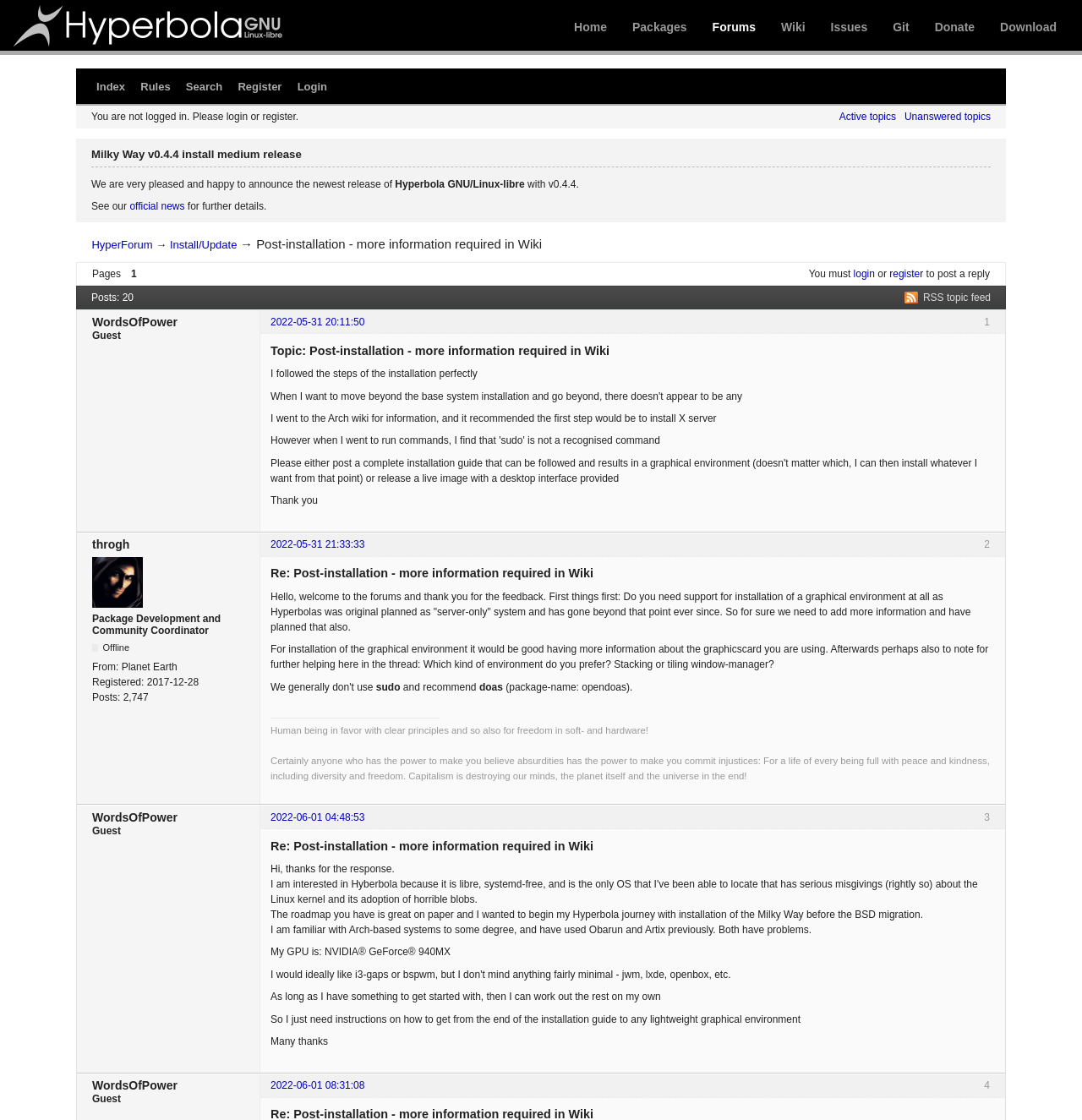Provide a thorough description of the webpage's content and layout.

This webpage is a forum discussion page titled "Post-installation - more information required in Wiki" under the "Install/Update" category of the HyperForum. At the top, there is a heading "Hyperbola" and a link to it. Below that, there is a navigation menu with links to "Home", "Packages", "Forums", "Wiki", "Issues", "Git", "Donate", and "Download".

On the left side, there is a secondary navigation menu with links to "Index", "Rules", "Search", "Register", and "Login". Below that, there is a notification stating "You are not logged in. Please login or register." There are also links to "Active topics" and "Unanswered topics".

The main content of the page is a discussion thread with four posts. The first post is from "WordsOfPower" and is titled "Milky Way v0.4.4 install medium release". The post announces the release of Hyperbola GNU/Linux-libre v0.4.4 and provides a link to the official news for further details.

The second post is a response from "throgh", a Package Development and Community Coordinator, who welcomes the user to the forums and asks for more information about their graphics card and preferred graphical environment.

The third post is a response from "WordsOfPower" who provides more information about their system and asks for instructions on how to install a lightweight graphical environment.

The fourth post is another response from "throgh" who provides more information and recommendations for the user.

Throughout the page, there are various links, headings, and static text elements that provide additional information and context to the discussion.